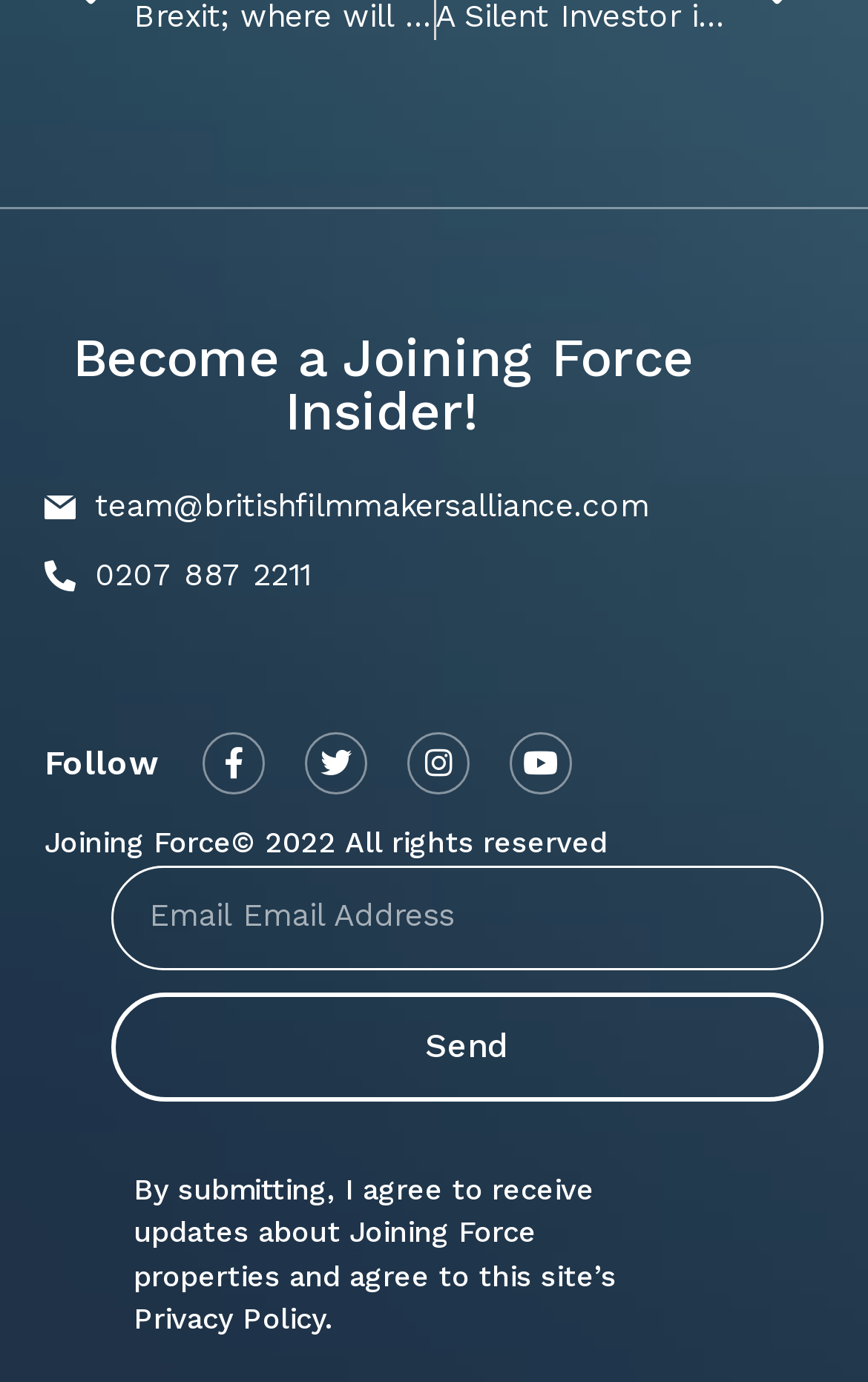Provide your answer in a single word or phrase: 
How many social media platforms are linked?

4